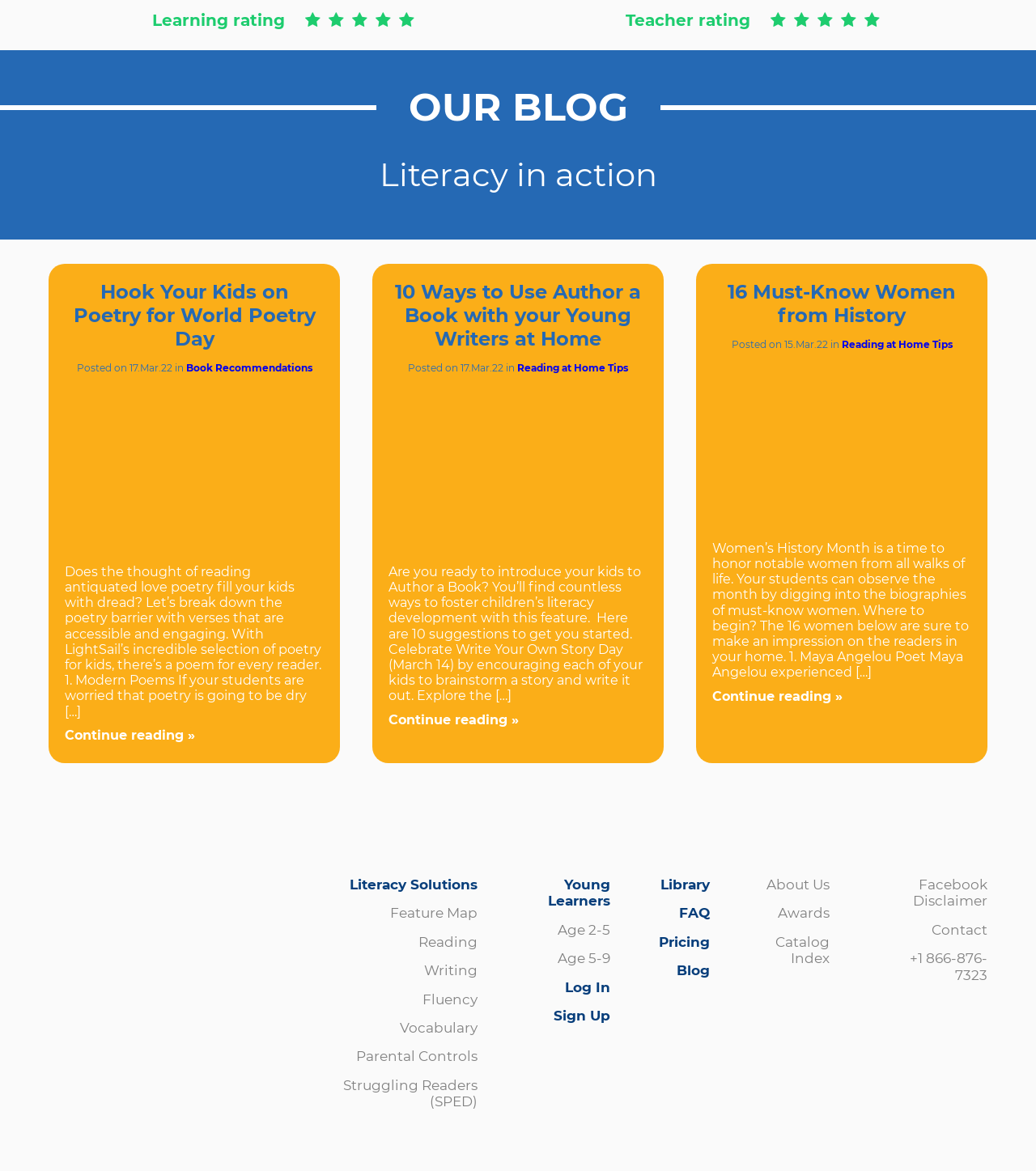What is the theme of the third blog post?
Look at the webpage screenshot and answer the question with a detailed explanation.

The theme of the third blog post can be inferred from the title '16 Must-Know Women from History' and the content of the post, which discusses notable women from history.